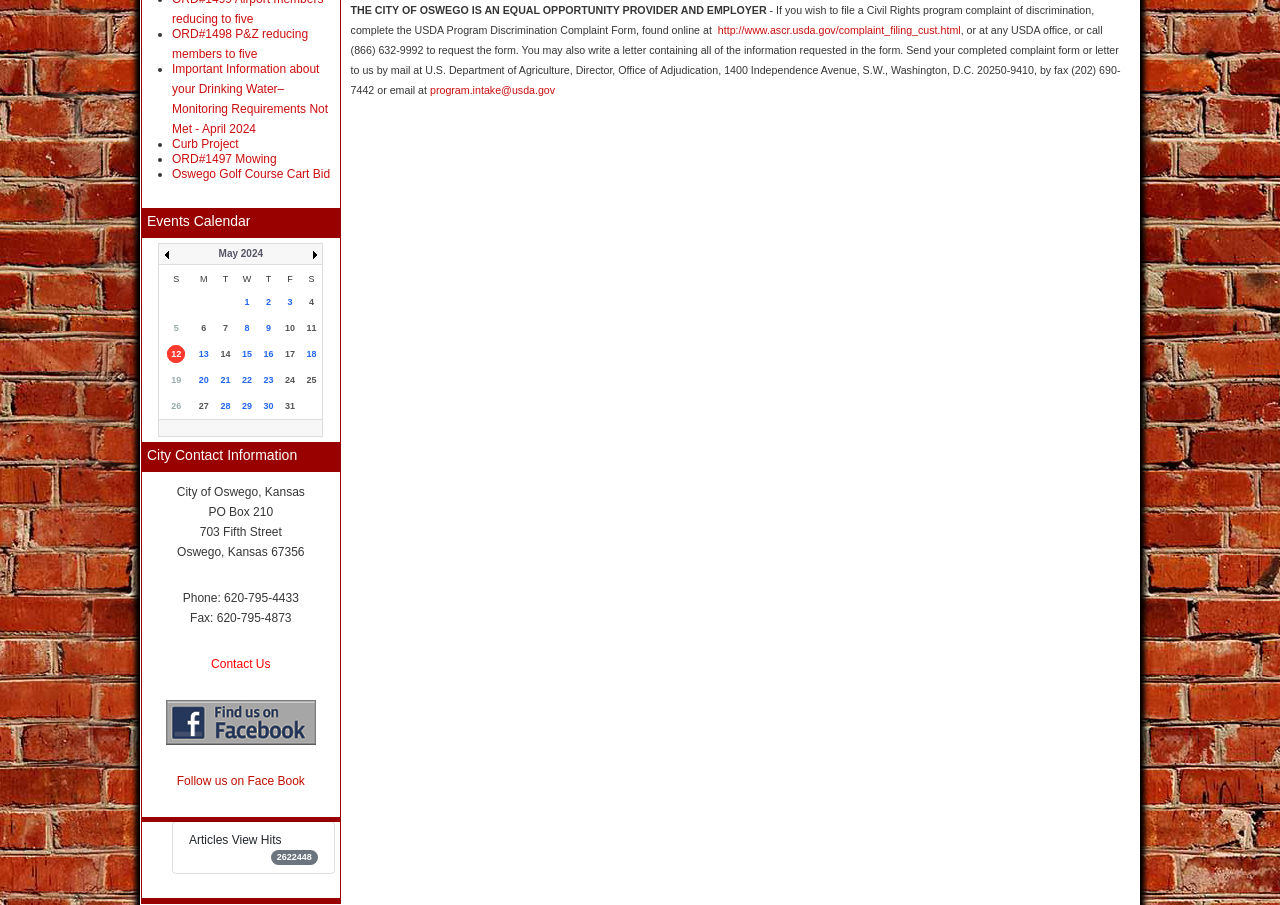Find and provide the bounding box coordinates for the UI element described with: "Oswego Golf Course Cart Bid".

[0.134, 0.185, 0.258, 0.2]